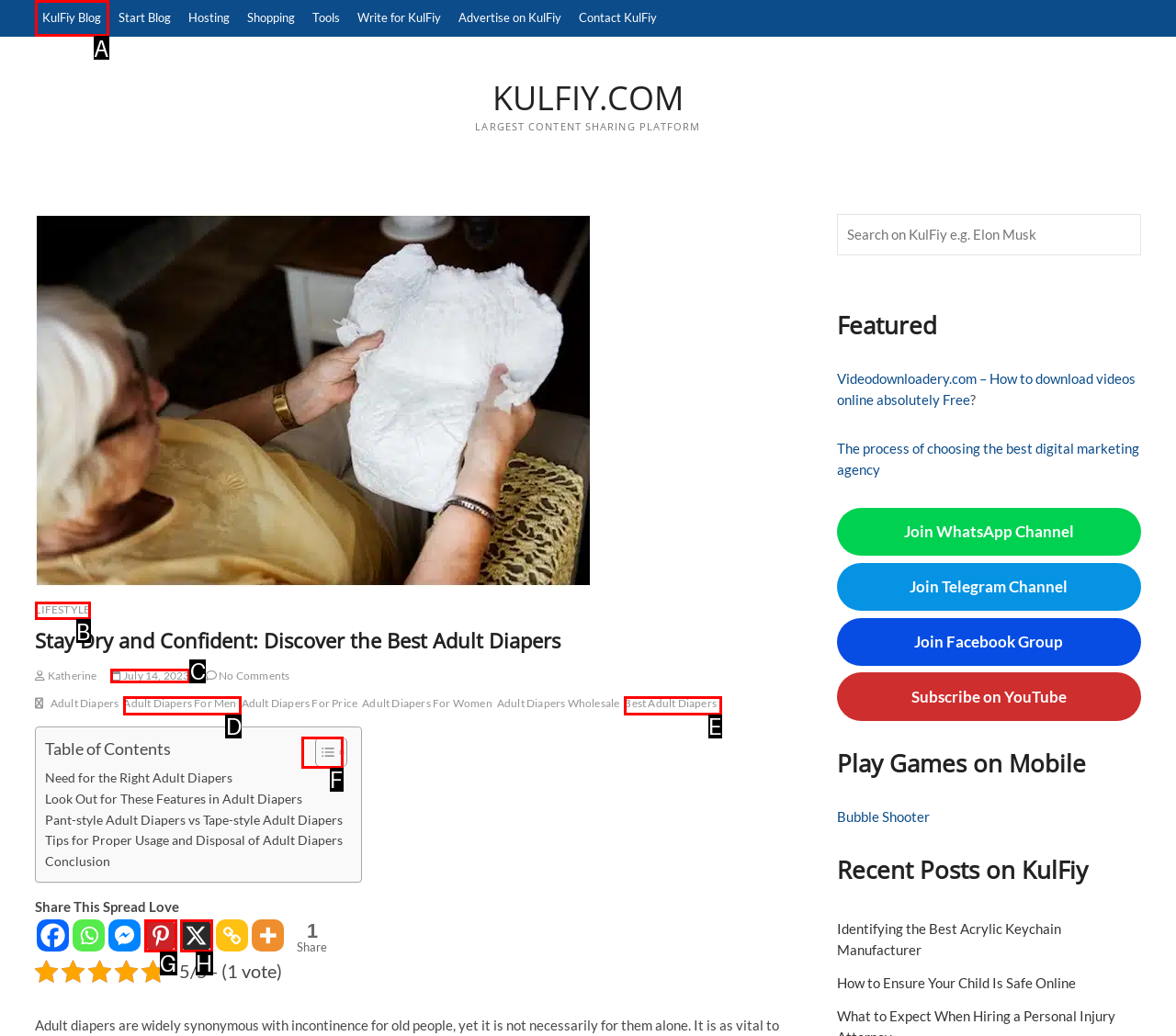Tell me which one HTML element best matches the description: Software
Answer with the option's letter from the given choices directly.

None